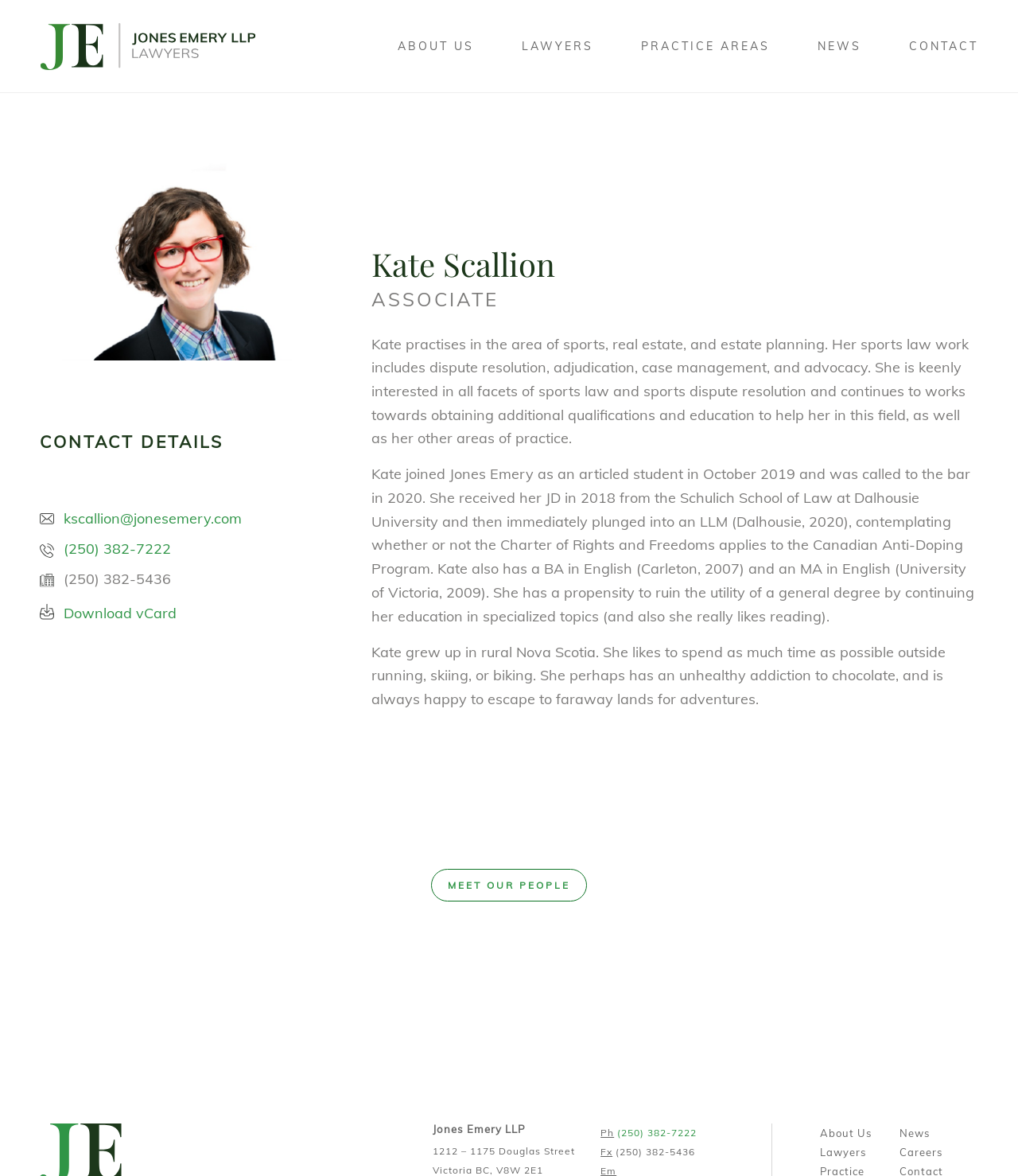Provide your answer in a single word or phrase: 
What is Kate Scallion's educational background?

JD from Dalhousie University